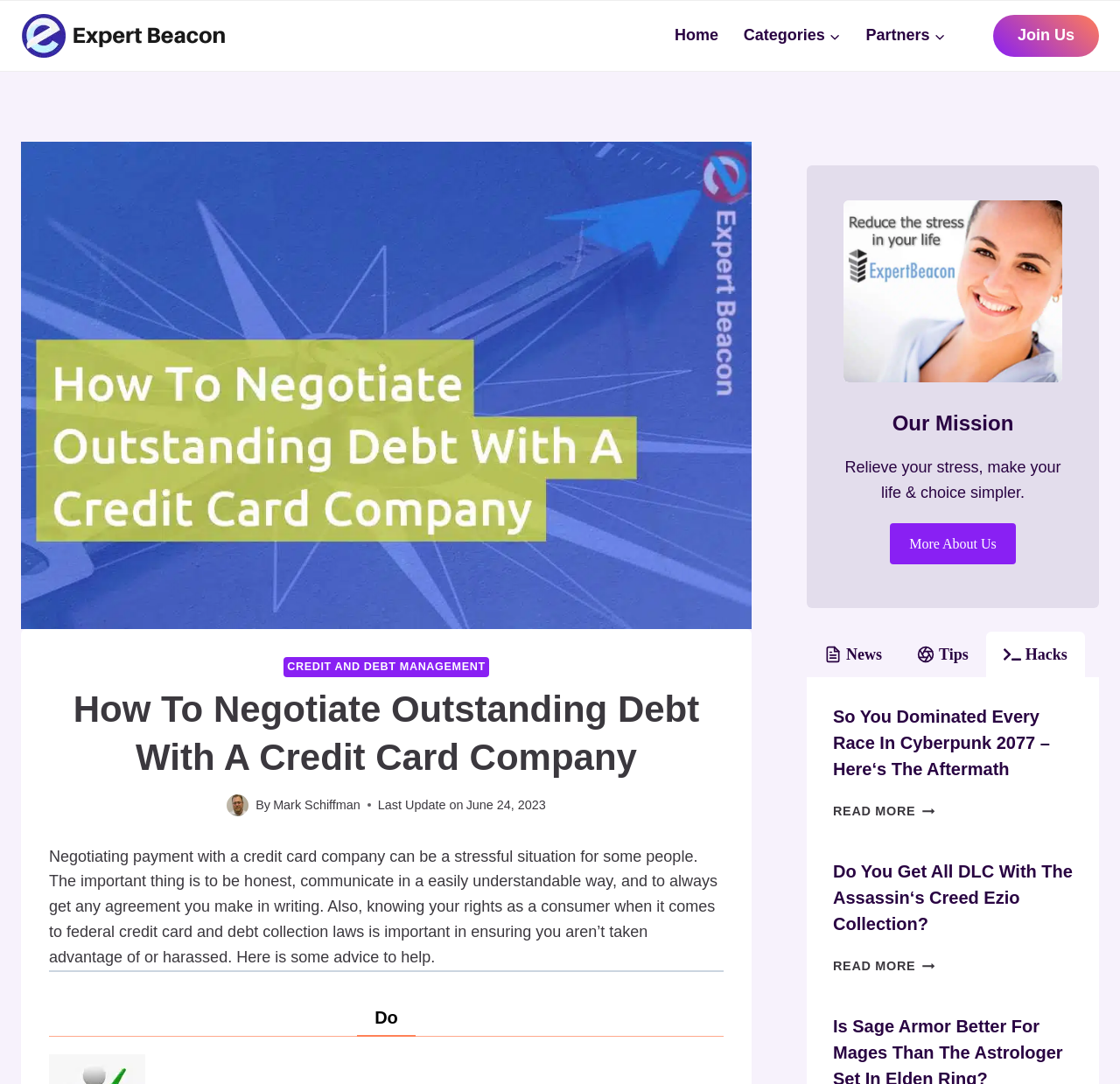Generate a thorough description of the webpage.

The webpage is about negotiating outstanding debt with a credit card company, with a focus on providing expert advice. At the top left corner, there is a logo image with a link to the homepage. Next to it, there is a primary navigation menu with links to "Home", "Categories", and "Partners". On the top right corner, there is a "Join Us" link.

Below the navigation menu, there is a header section with a title "How To Negotiate Outstanding Debt With A Credit Card Company" and a subtitle "By Mark Schiffman" with the last update date "June 24, 2023". 

The main content of the webpage starts with a paragraph of text that provides an introduction to negotiating payment with a credit card company. The text is followed by a horizontal separator line and a heading "Do". 

On the right side of the page, there is a section with links to "About expertbeacon", "News", "Tips", and "Hacks". The "About expertbeacon" link has an associated image and a heading "Our Mission" with a text "More About Us".

Below this section, there are two article sections, each with a heading and a link to read more. The first article is about dominating every race in Cyberpunk 2077, and the second article is about getting all DLC with the Assassin's Creed Ezio Collection.